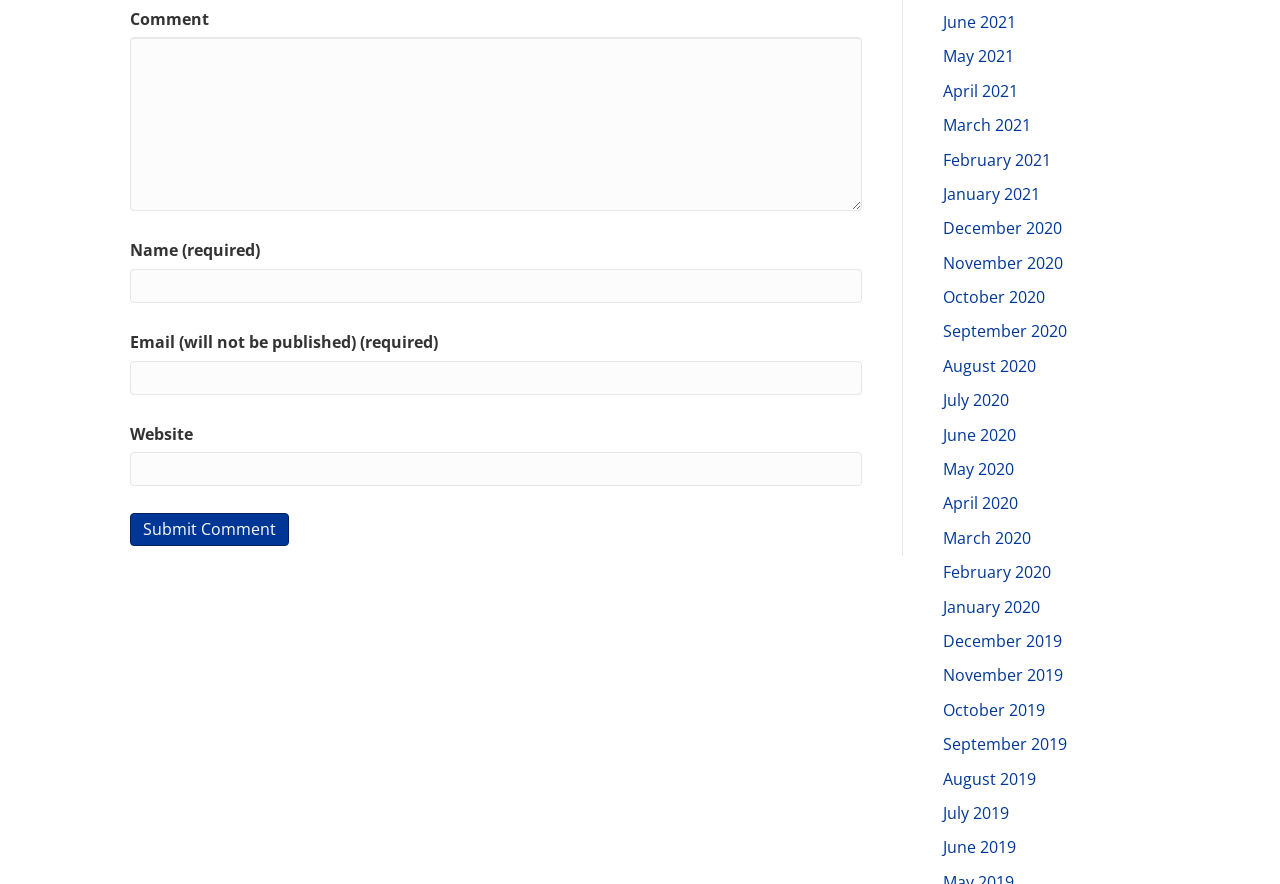Please determine the bounding box coordinates of the element to click on in order to accomplish the following task: "Click on the link for June 2021". Ensure the coordinates are four float numbers ranging from 0 to 1, i.e., [left, top, right, bottom].

[0.736, 0.012, 0.793, 0.037]